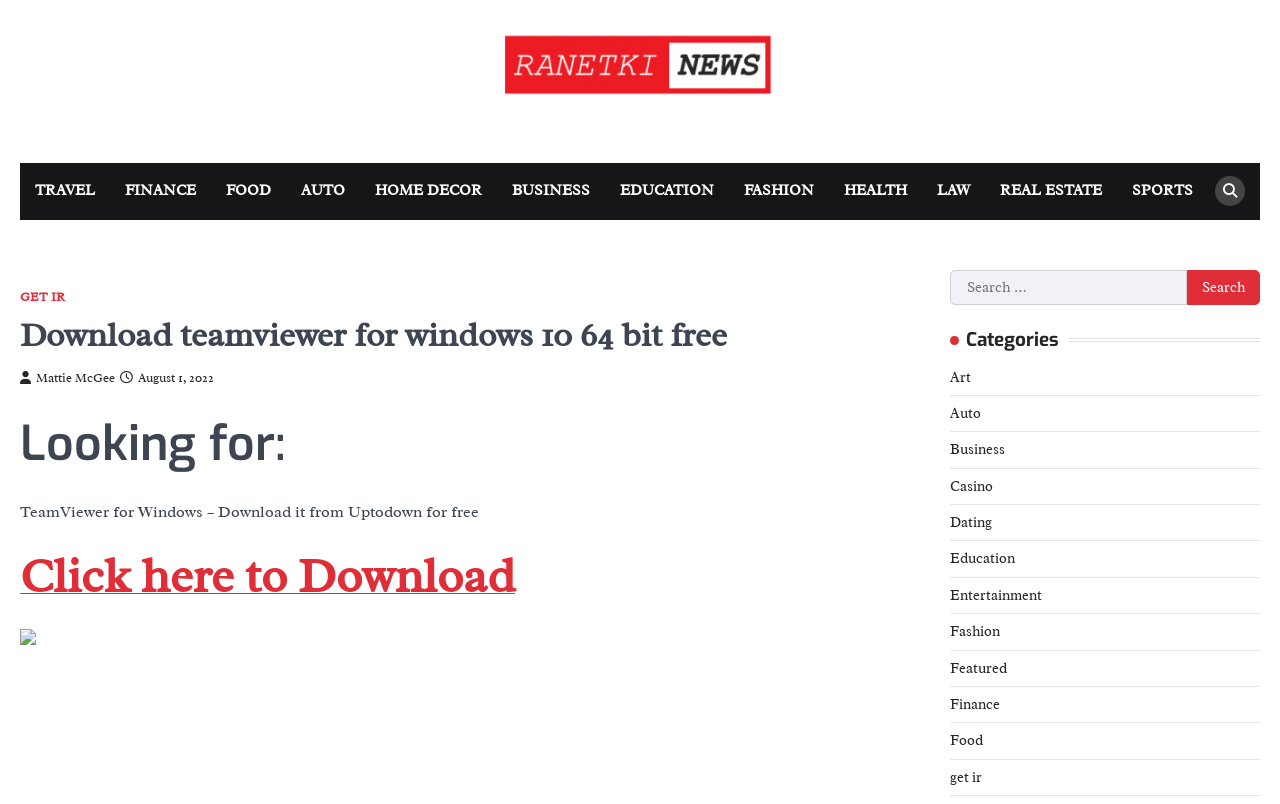Find the bounding box coordinates corresponding to the UI element with the description: "Click here to Download". The coordinates should be formatted as [left, top, right, bottom], with values as floats between 0 and 1.

[0.016, 0.718, 0.402, 0.743]